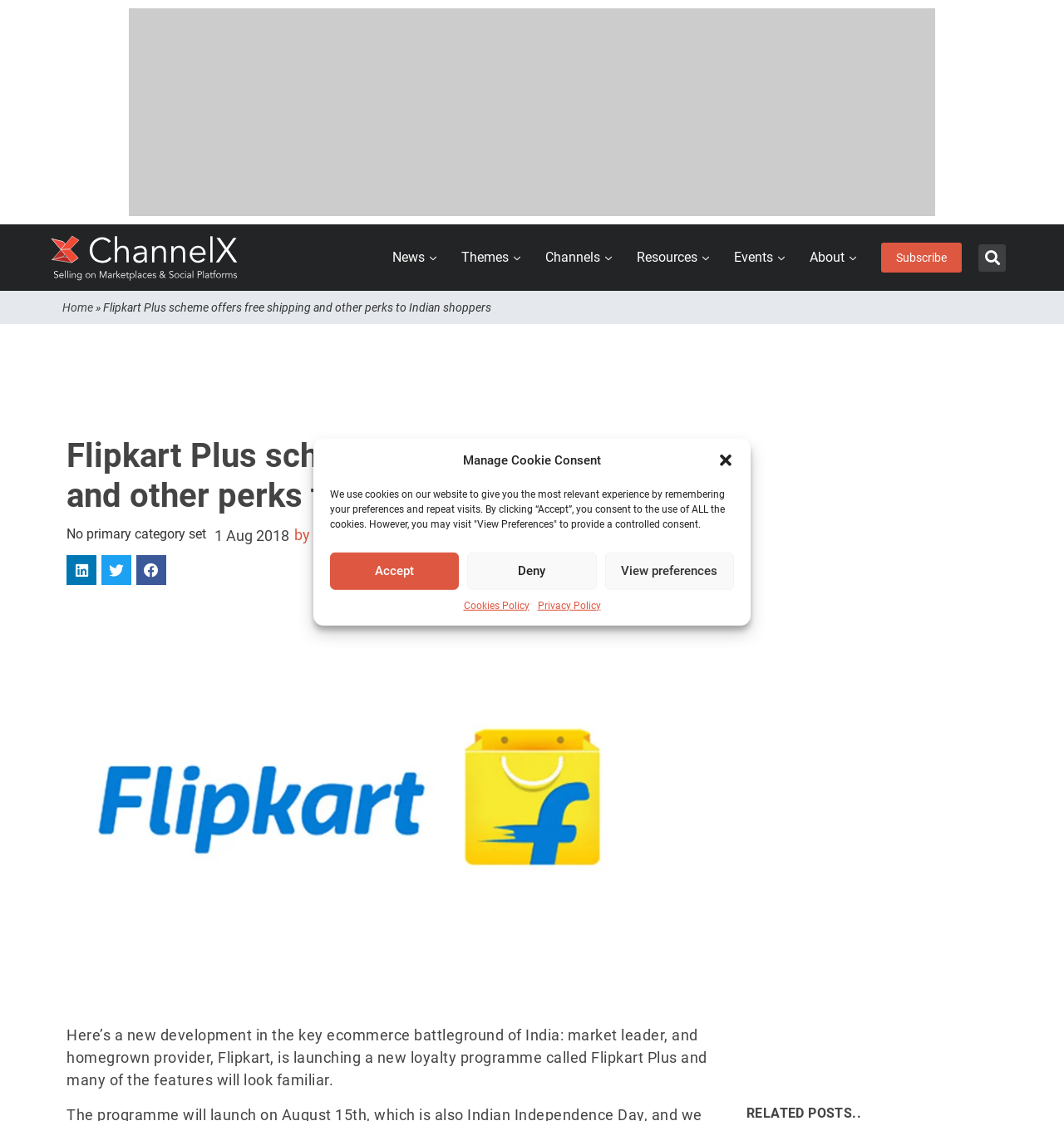Who is the author of the article?
Make sure to answer the question with a detailed and comprehensive explanation.

I found the answer by looking at the link element with the text content 'by Dan Wilson', which suggests that Dan Wilson is the author of the article.